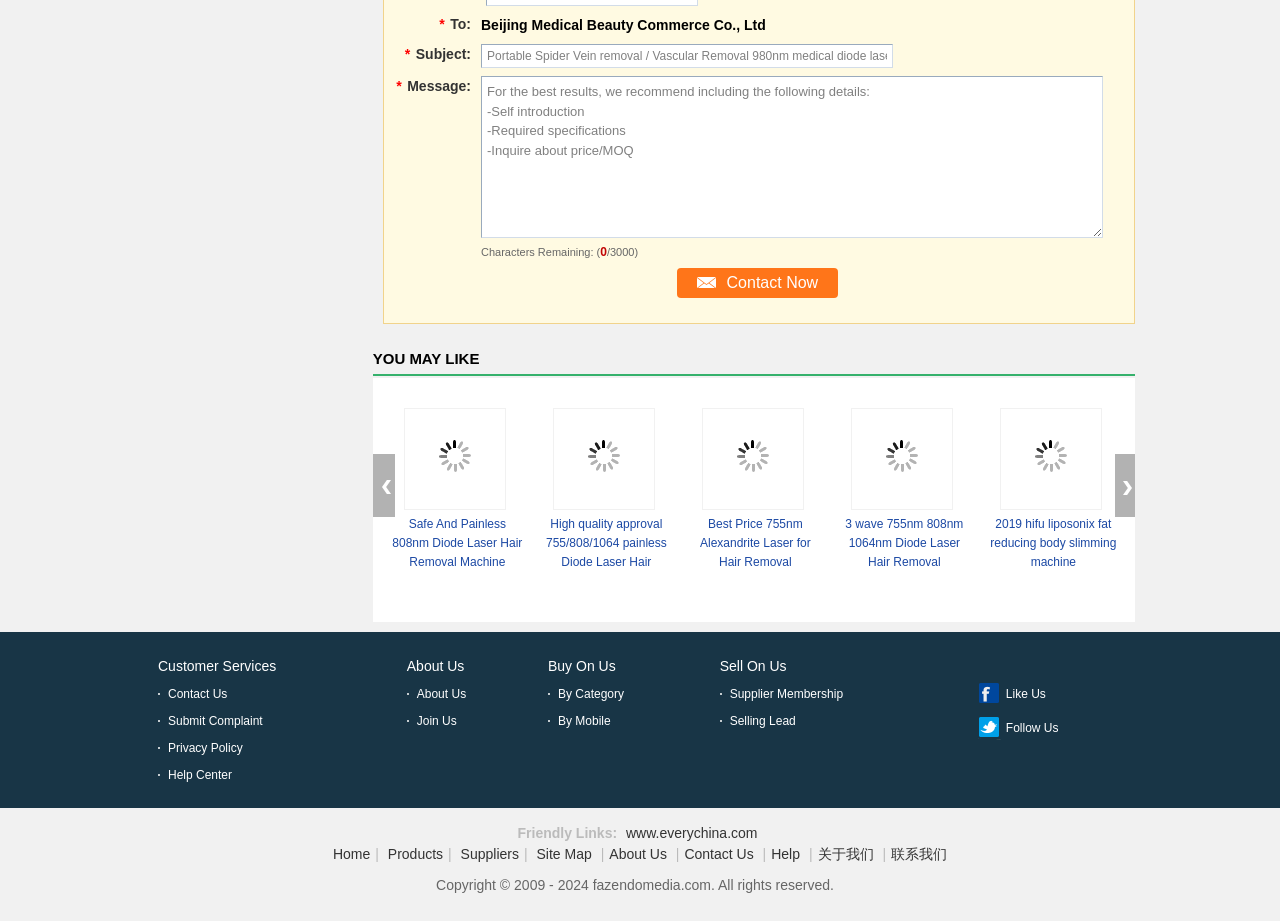Determine the bounding box coordinates for the clickable element to execute this instruction: "View the 'Best Safe And Painless 808nm Diode Laser Hair Removal Machine wholesale' product". Provide the coordinates as four float numbers between 0 and 1, i.e., [left, top, right, bottom].

[0.317, 0.444, 0.395, 0.553]